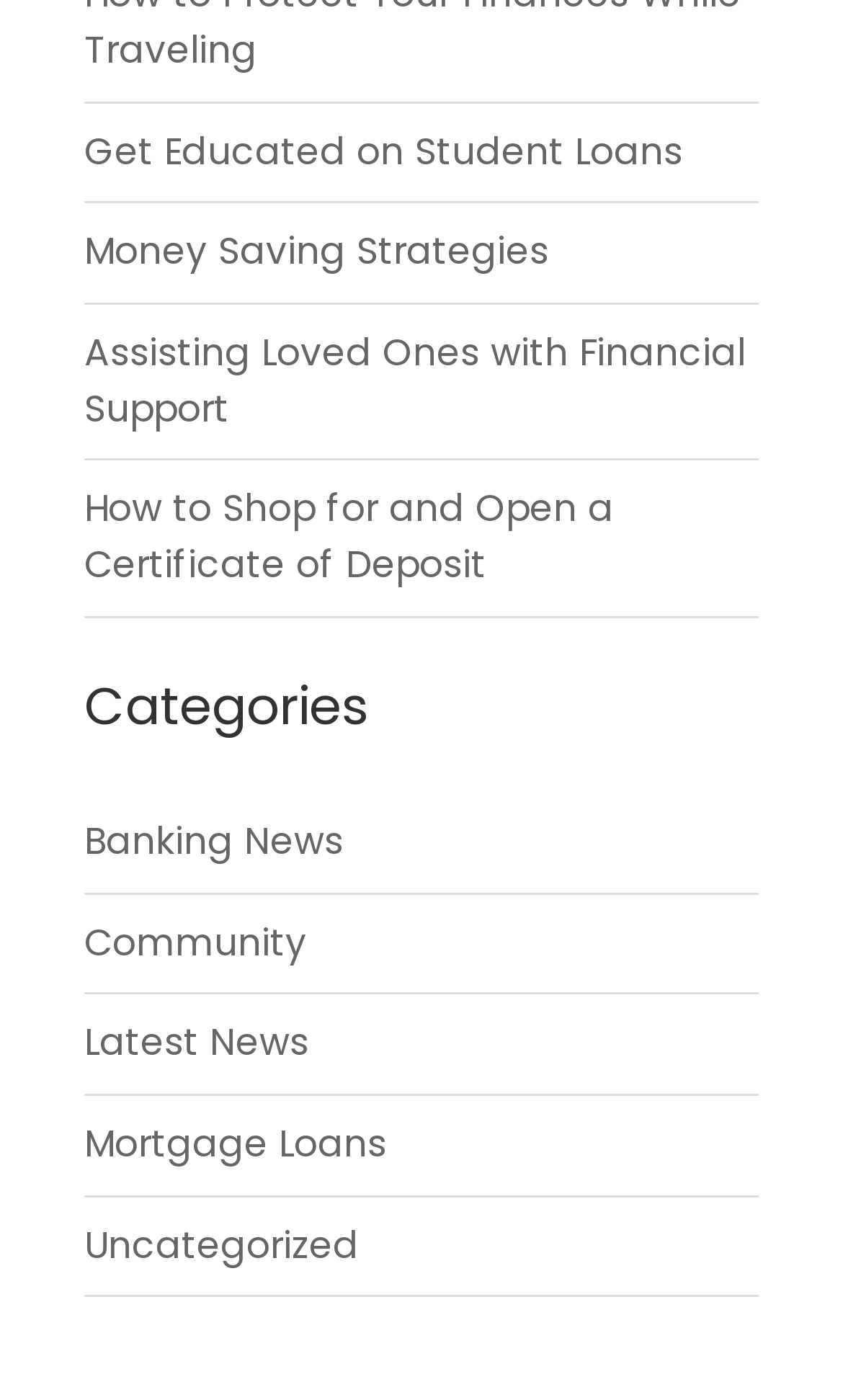Please identify the bounding box coordinates of the element I need to click to follow this instruction: "Learn about student loans".

[0.1, 0.089, 0.81, 0.126]